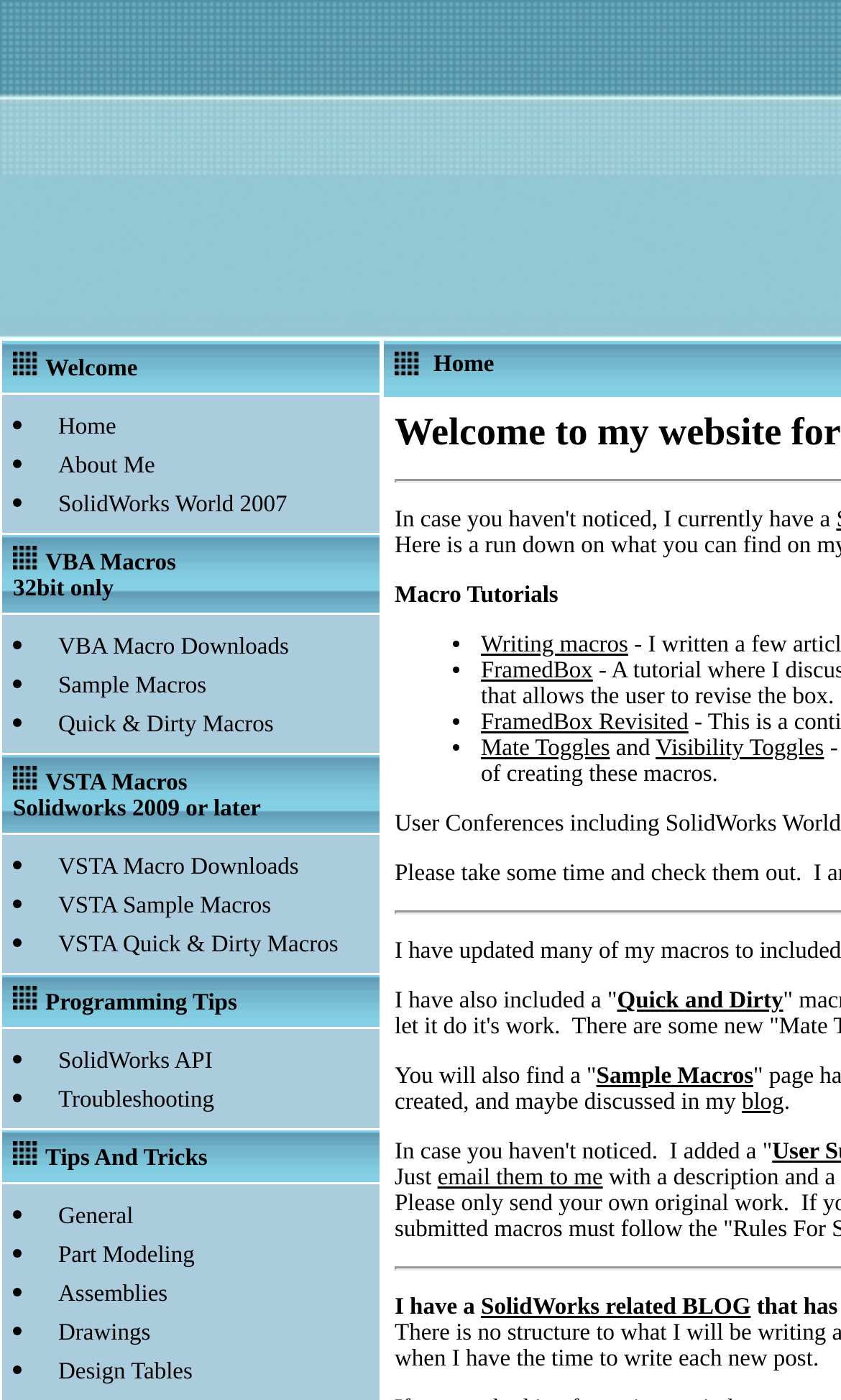Please find the bounding box coordinates of the element that you should click to achieve the following instruction: "Click on the 'Home' link". The coordinates should be presented as four float numbers between 0 and 1: [left, top, right, bottom].

[0.069, 0.296, 0.138, 0.314]